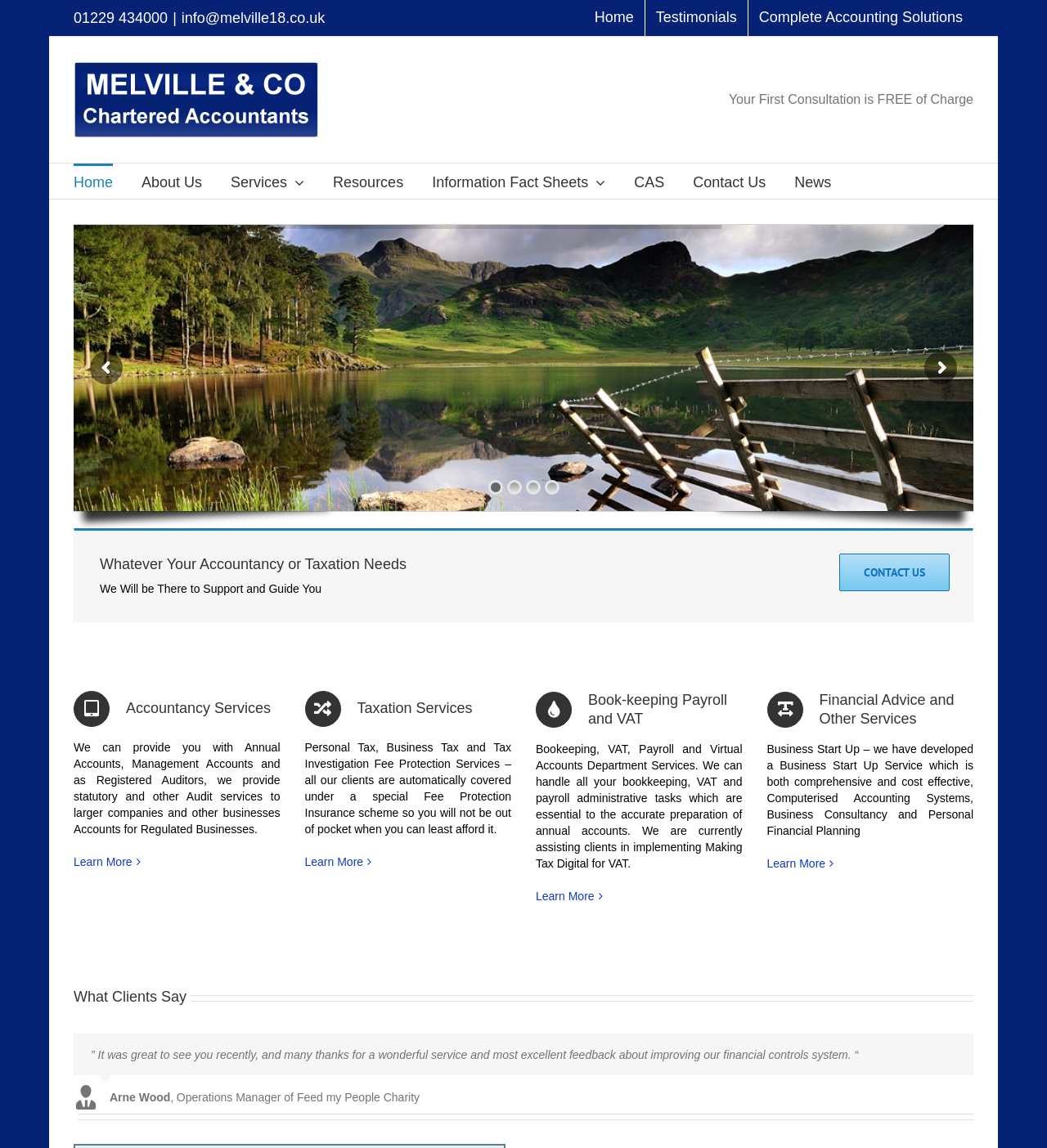Please find the bounding box coordinates of the section that needs to be clicked to achieve this instruction: "Contact us".

[0.802, 0.482, 0.907, 0.515]